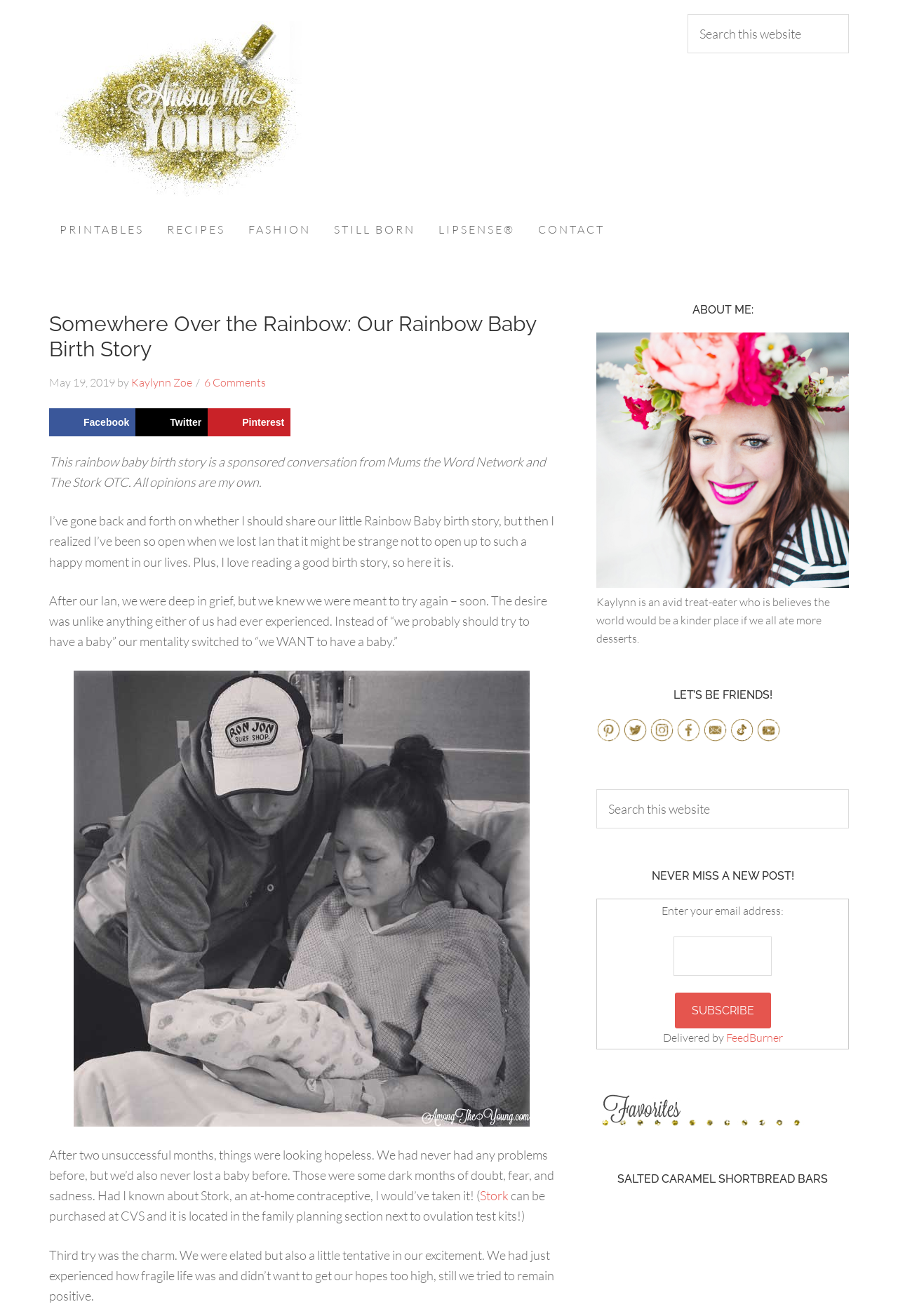Identify the bounding box coordinates of the element to click to follow this instruction: 'Share on Facebook'. Ensure the coordinates are four float values between 0 and 1, provided as [left, top, right, bottom].

[0.055, 0.31, 0.151, 0.332]